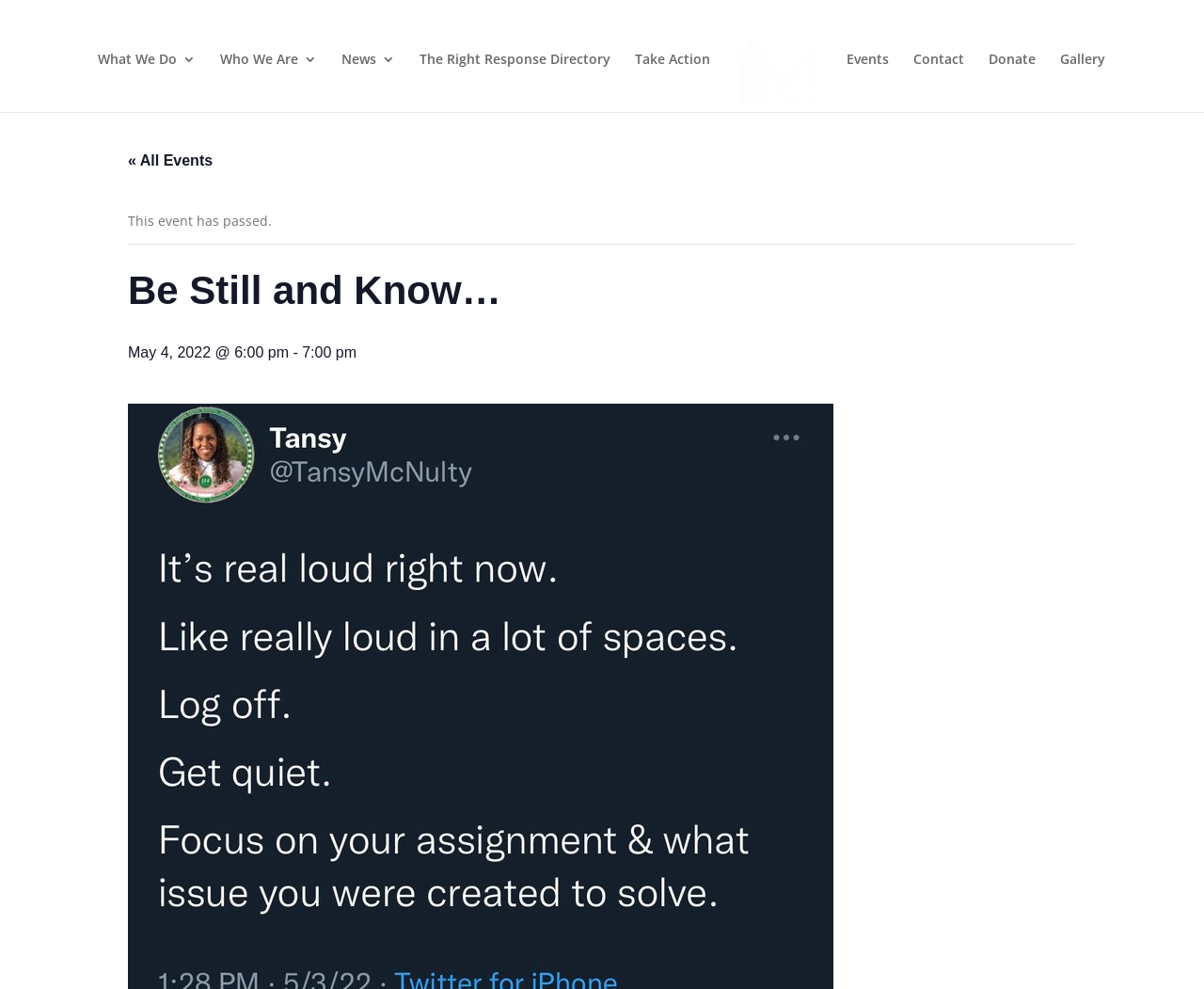Determine the bounding box coordinates of the section to be clicked to follow the instruction: "Check the events". The coordinates should be given as four float numbers between 0 and 1, formatted as [left, top, right, bottom].

[0.708, 0.06, 0.743, 0.12]